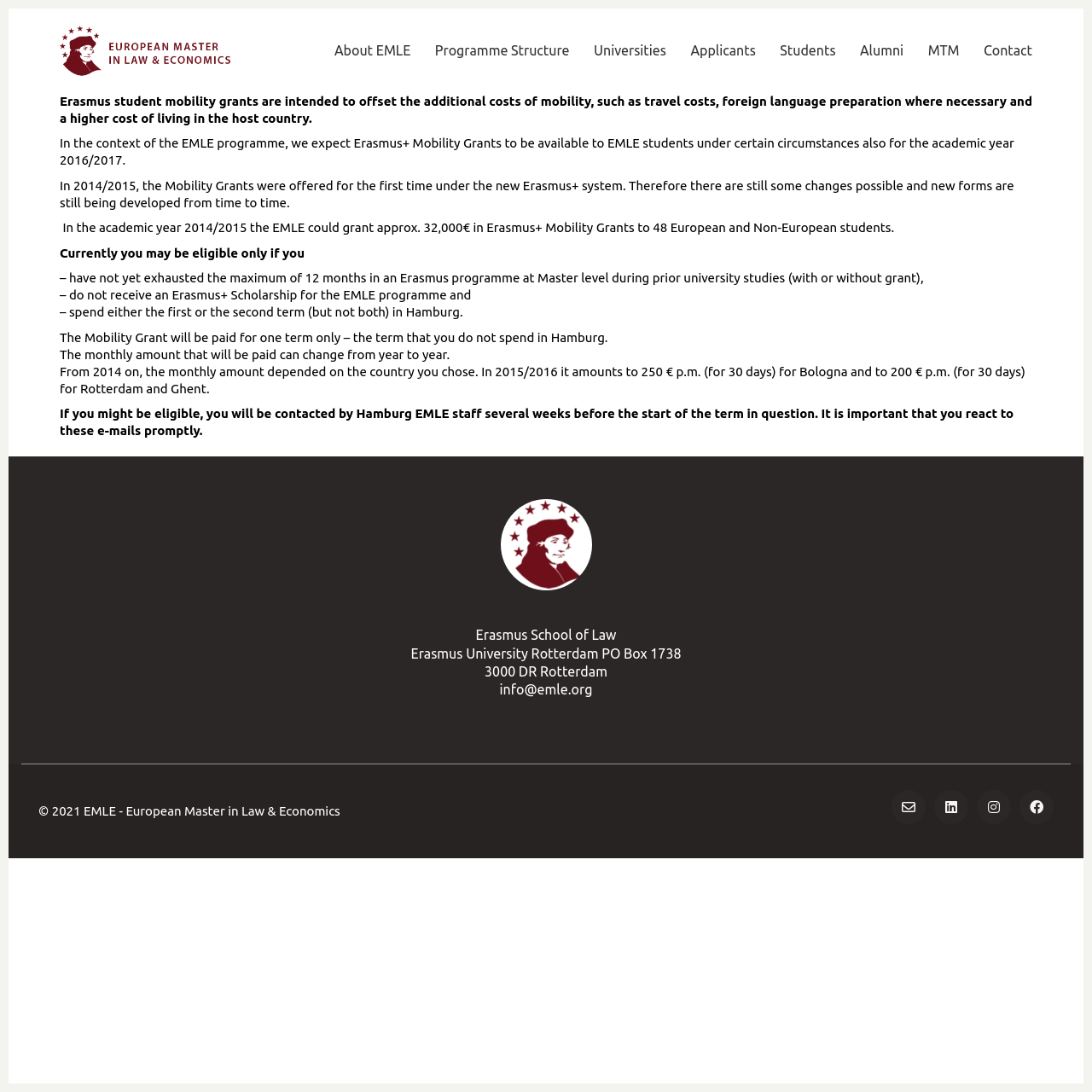Answer succinctly with a single word or phrase:
What is the name of the university mentioned at the bottom of the webpage?

Erasmus University Rotterdam